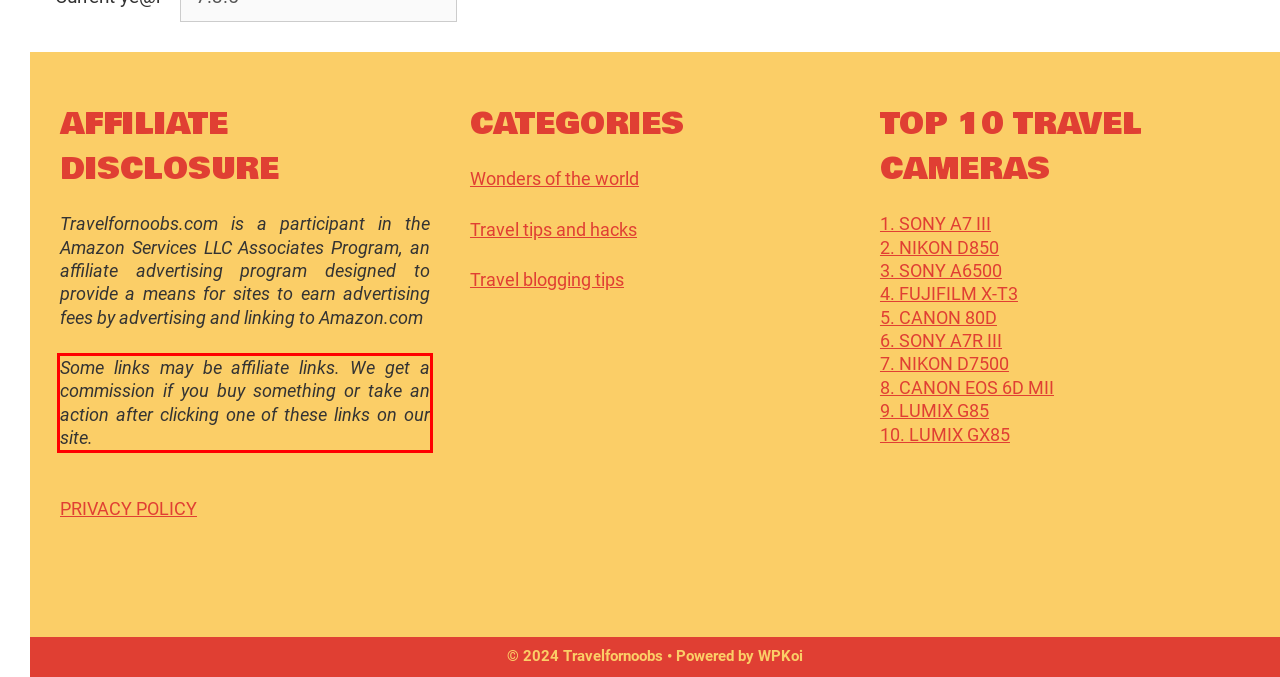There is a UI element on the webpage screenshot marked by a red bounding box. Extract and generate the text content from within this red box.

Some links may be affiliate links. We get a commission if you buy something or take an action after clicking one of these links on our site.